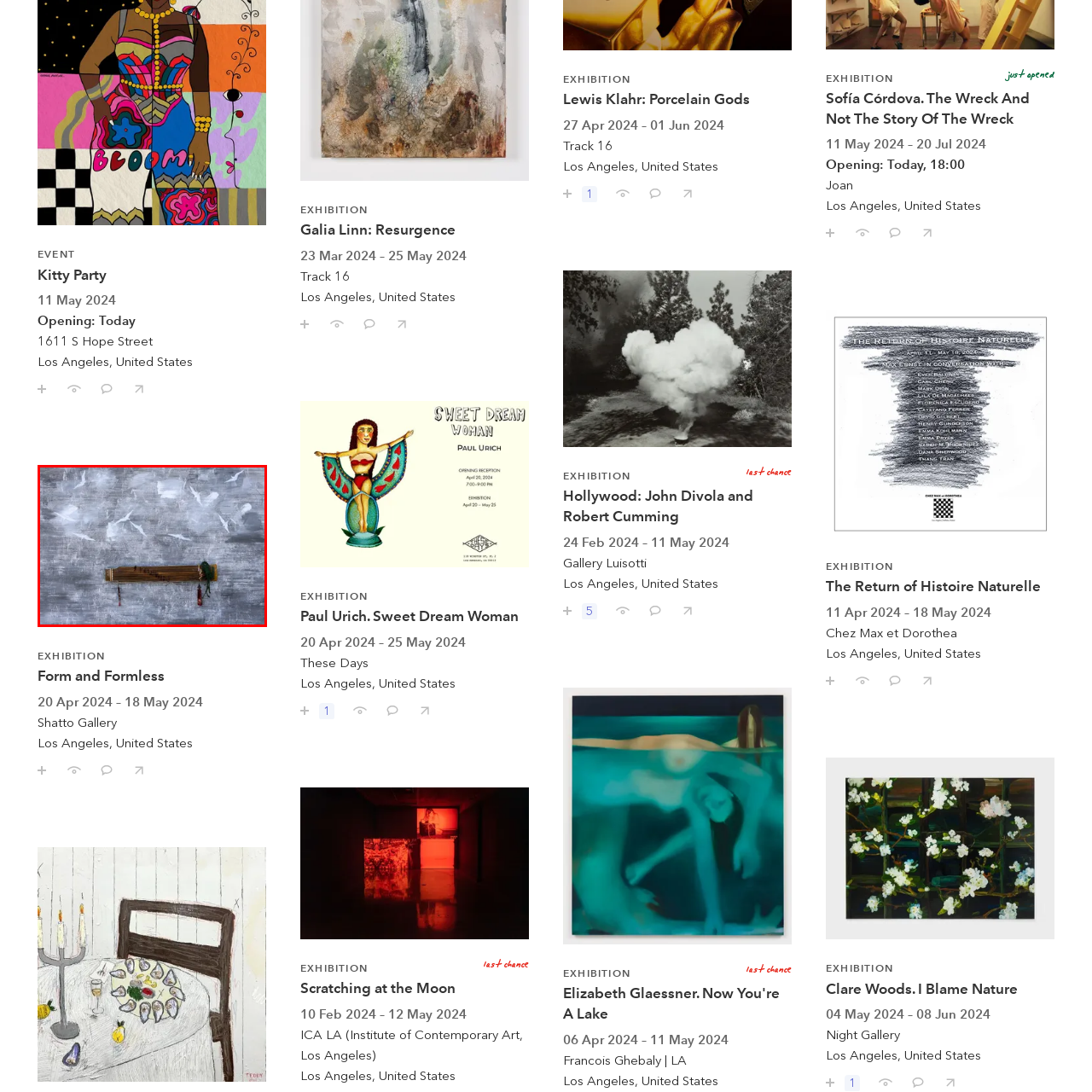Write a thorough description of the contents of the image marked by the red outline.

This captivating image titled **"Form and Formless"** presents a visually striking composition featuring a wooden instrument displayed against a textured grey backdrop. The instrument, which appears to be a zither or similar stringed instrument, is adorned with decorative elements, including two red tassels hanging from its ends, enhancing its cultural significance. Above the instrument, a delicate scattering of white paint suggests the image of birds in flight, evoking a sense of freedom and fluidity. This artwork is a part of the **Form and Formless Exhibition** at the Shatto Gallery in Los Angeles, running from April 20 to May 18, 2024. The combination of the instrument and the ethereal birds creates a harmonious blend of form and abstraction, inviting viewers to explore the interplay between music and visual art.